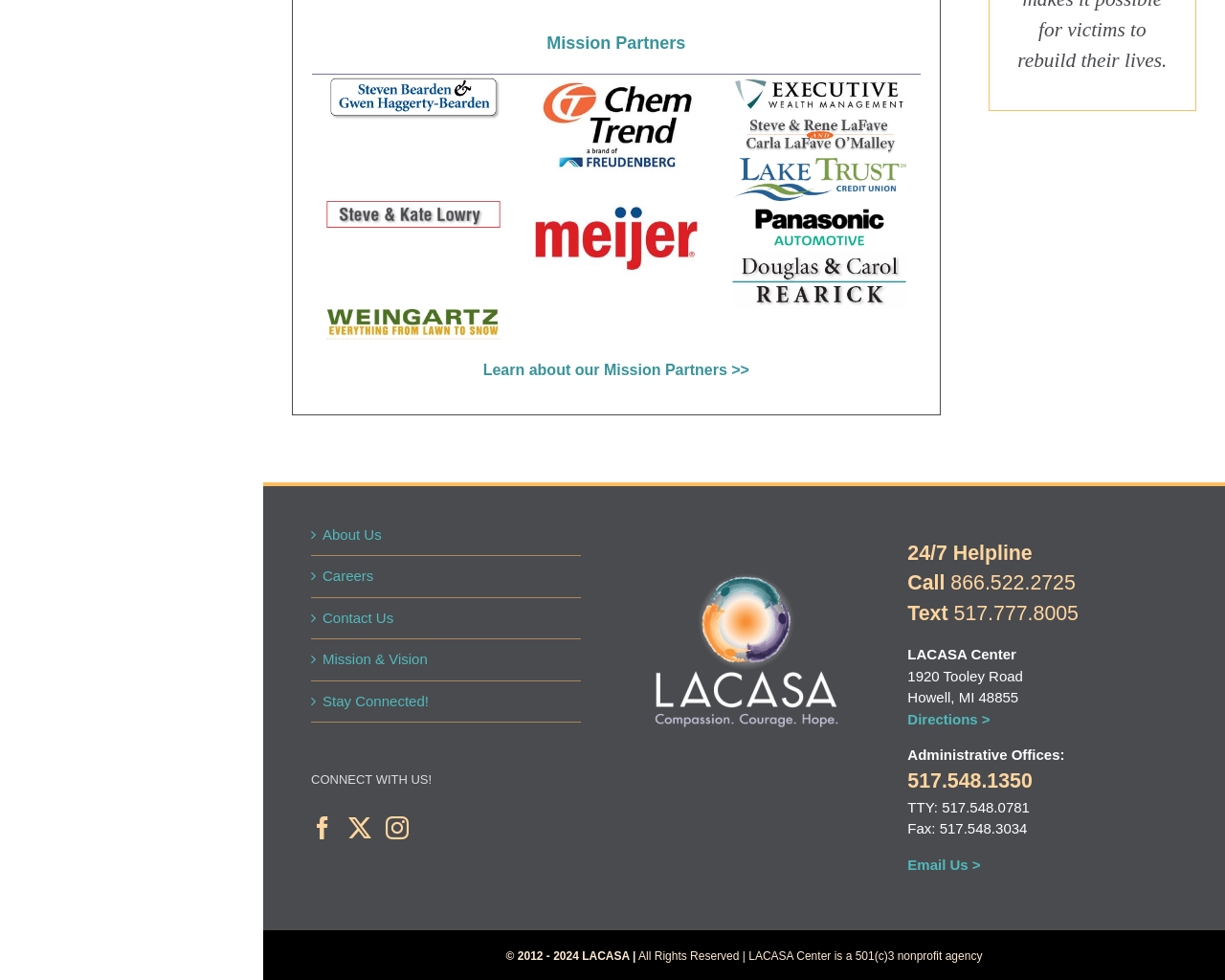How many mission partners are listed?
Please provide an in-depth and detailed response to the question.

I counted the number of links with images under the 'Mission Partners' heading, and there are 9 of them.